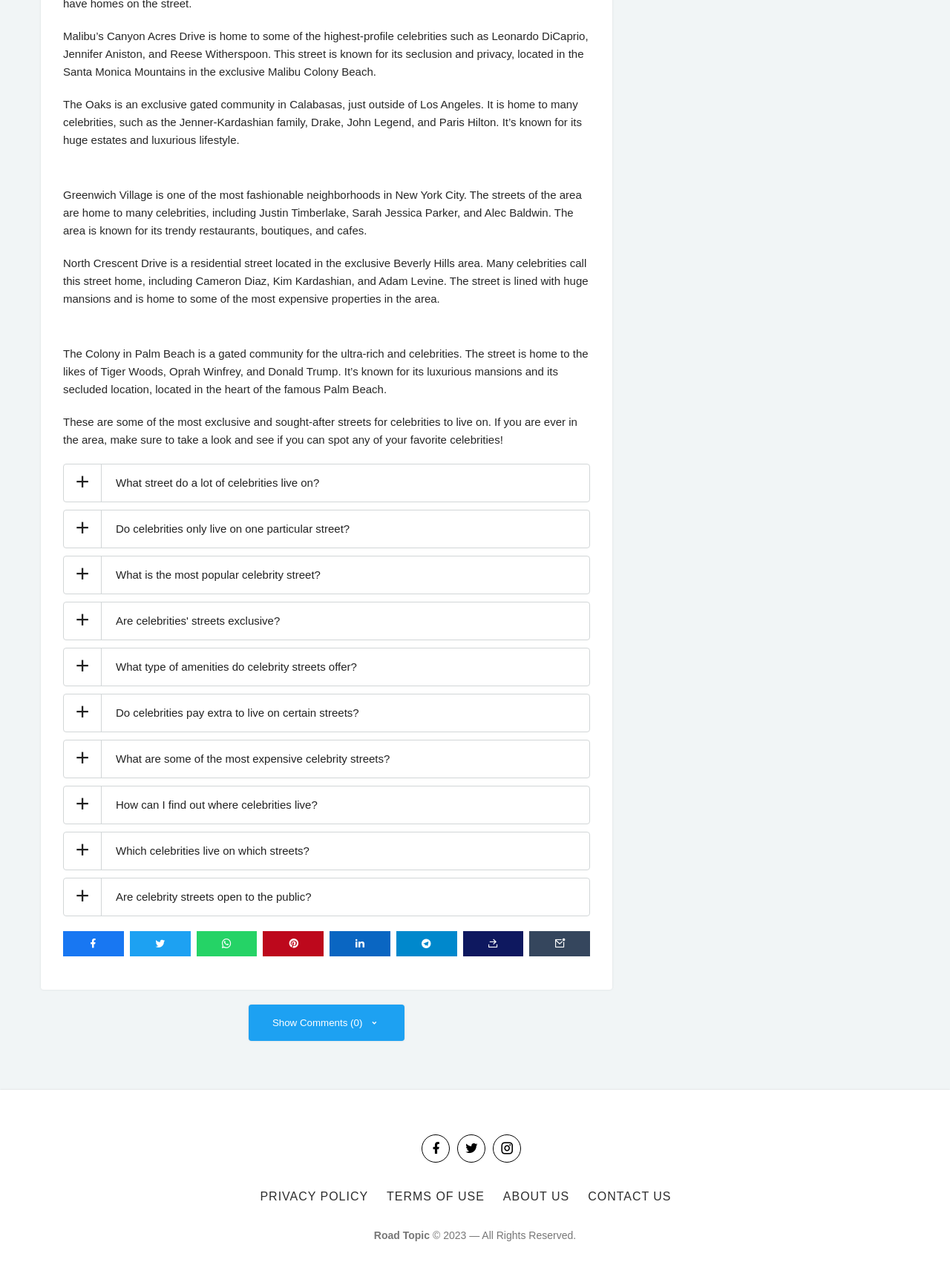Determine the bounding box coordinates of the UI element that matches the following description: "title="Share to E-Mail"". The coordinates should be four float numbers between 0 and 1 in the format [left, top, right, bottom].

[0.557, 0.723, 0.621, 0.743]